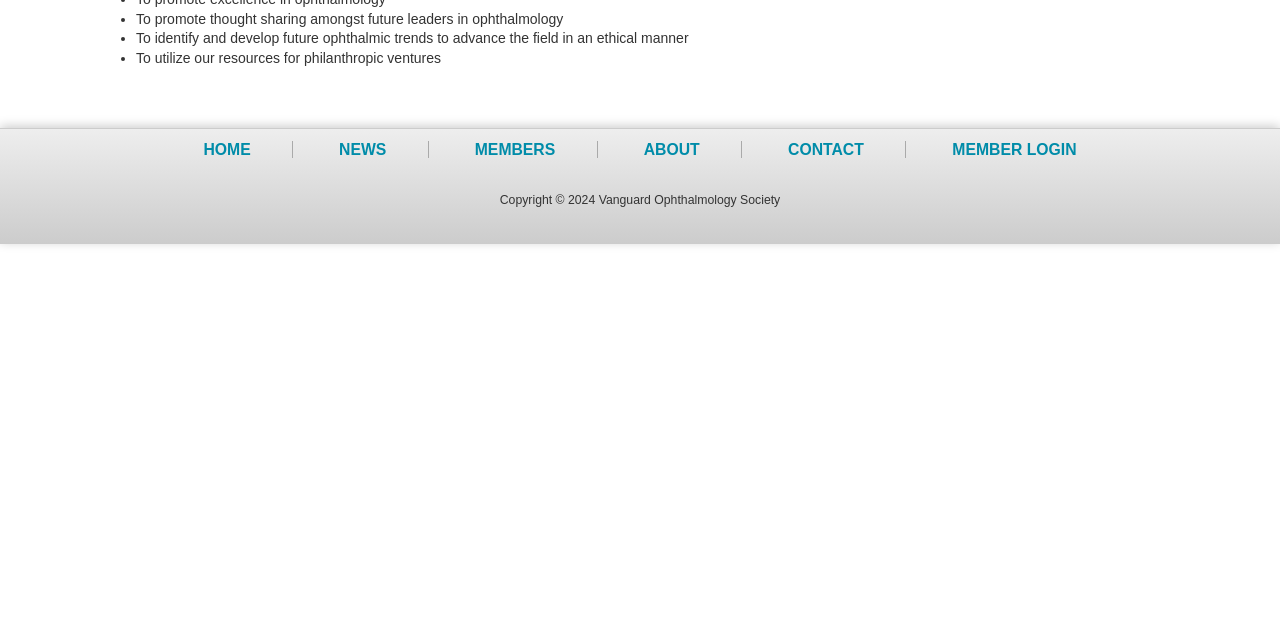Identify the bounding box for the element characterized by the following description: "Contact".

[0.608, 0.215, 0.683, 0.251]